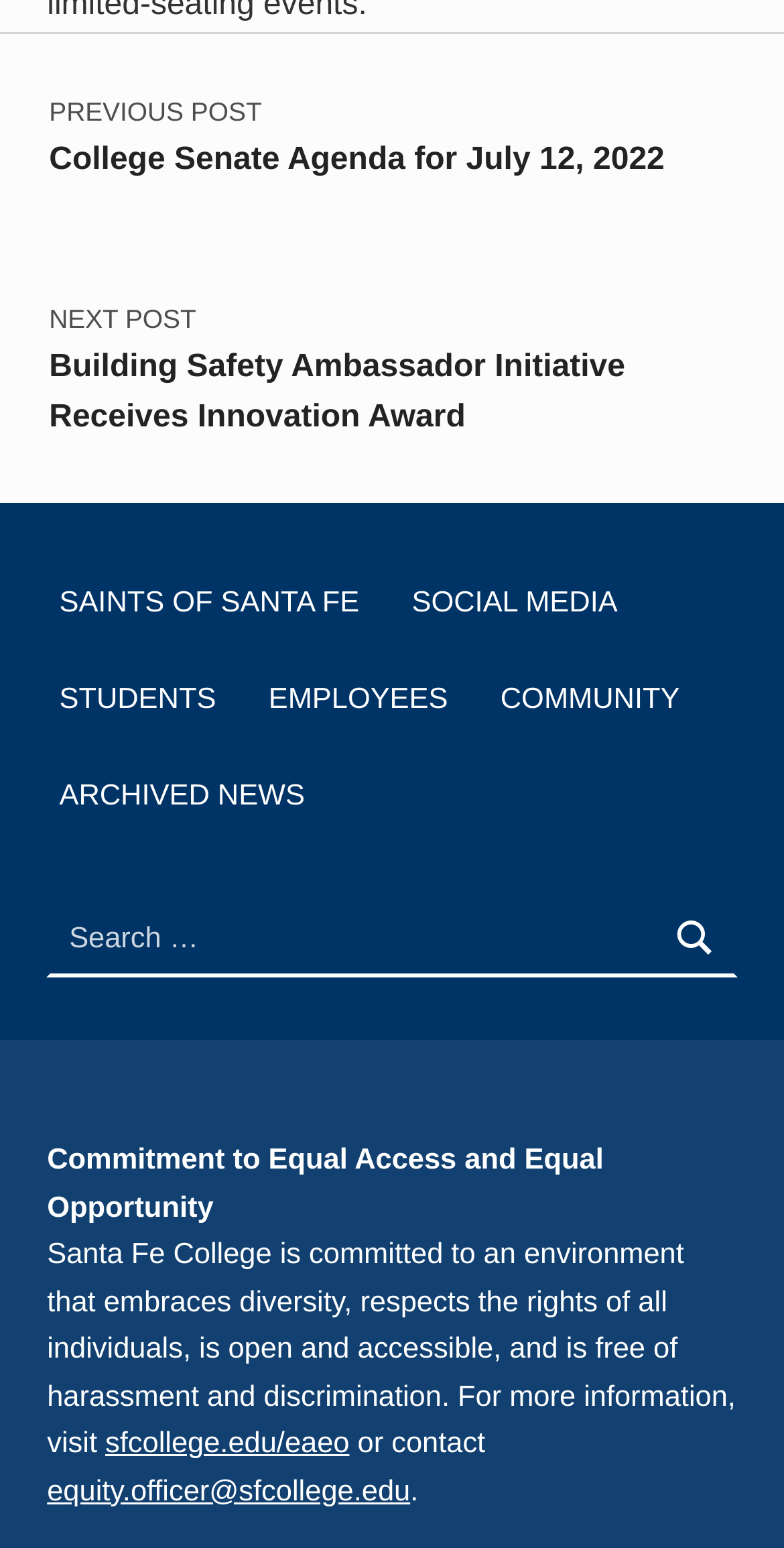What is the contact email for the equity officer?
Identify the answer in the screenshot and reply with a single word or phrase.

equity.officer@sfcollege.edu